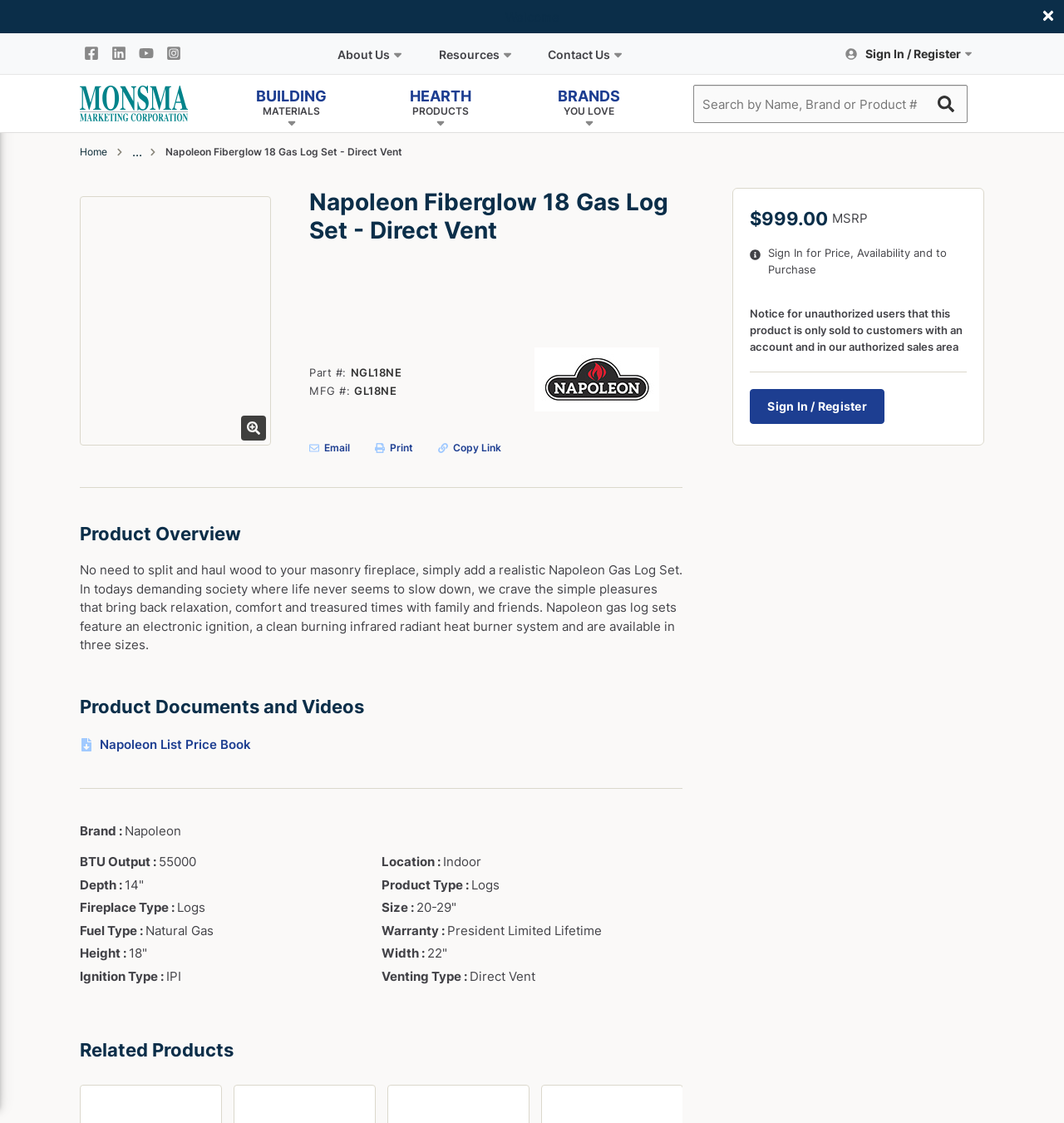What type of products are listed under 'Building Materials'?
Based on the image, respond with a single word or phrase.

Adhesives, Caulk, Building Wrap, etc.